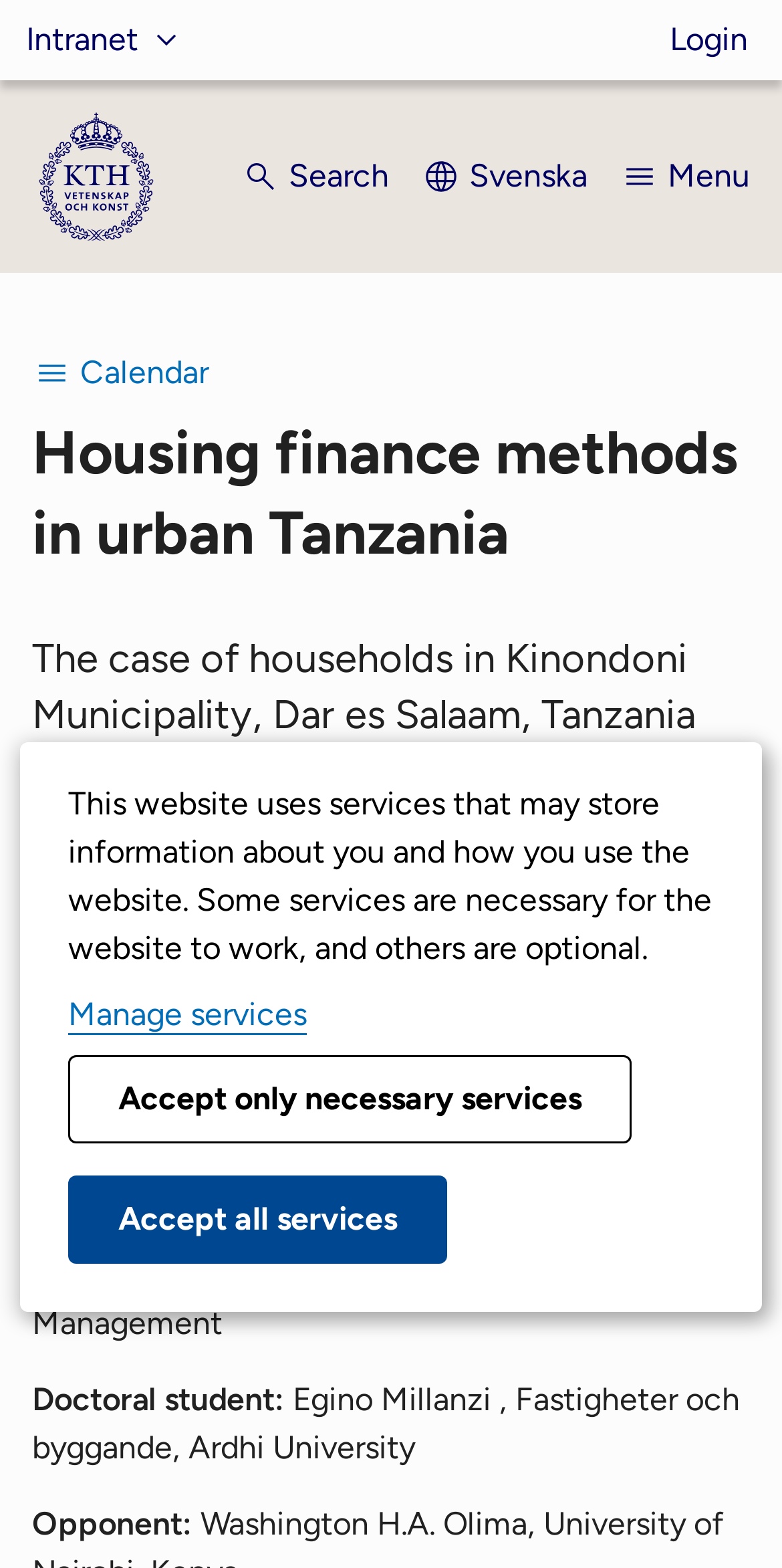Please find and give the text of the main heading on the webpage.

Housing finance methods in urban Tanzania